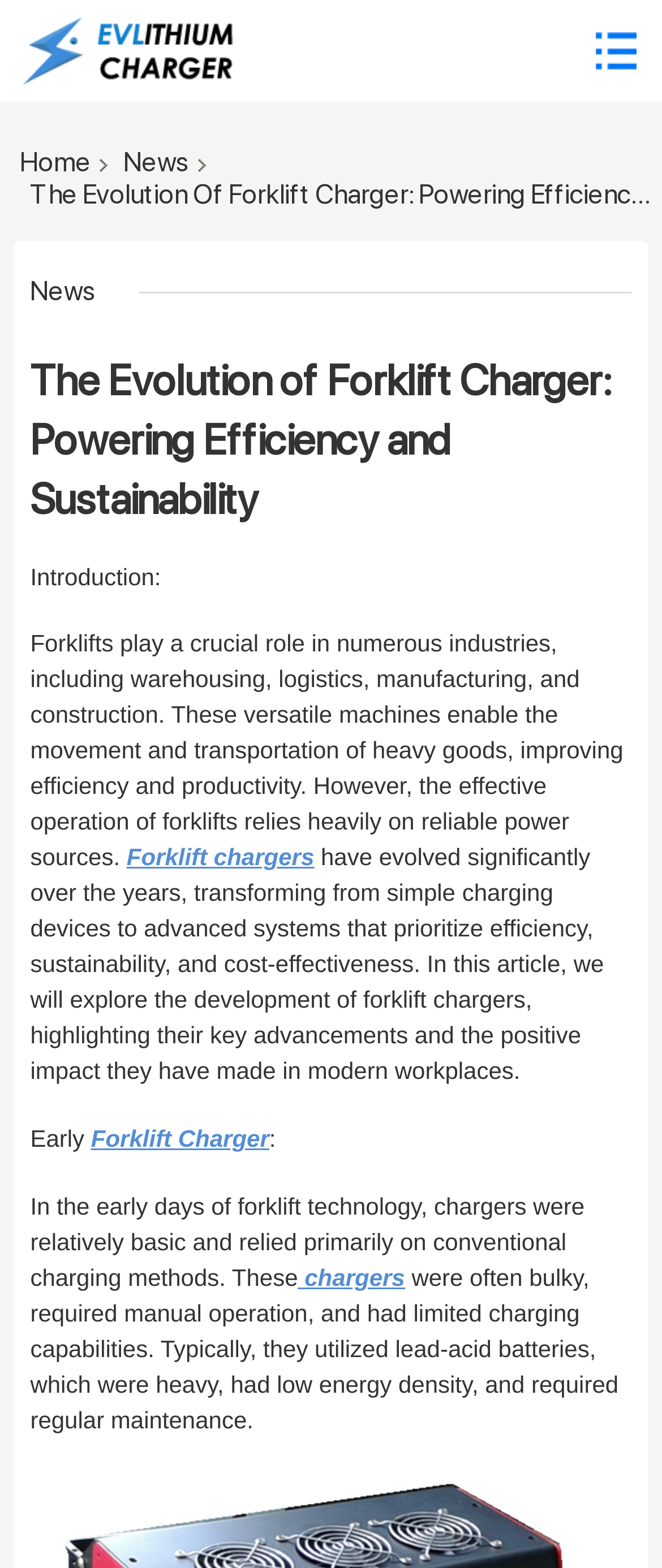What is the focus of the webpage?
Using the details from the image, give an elaborate explanation to answer the question.

The webpage appears to be focused on the evolution of forklift chargers, highlighting their key advancements and the positive impact they have made in modern workplaces.